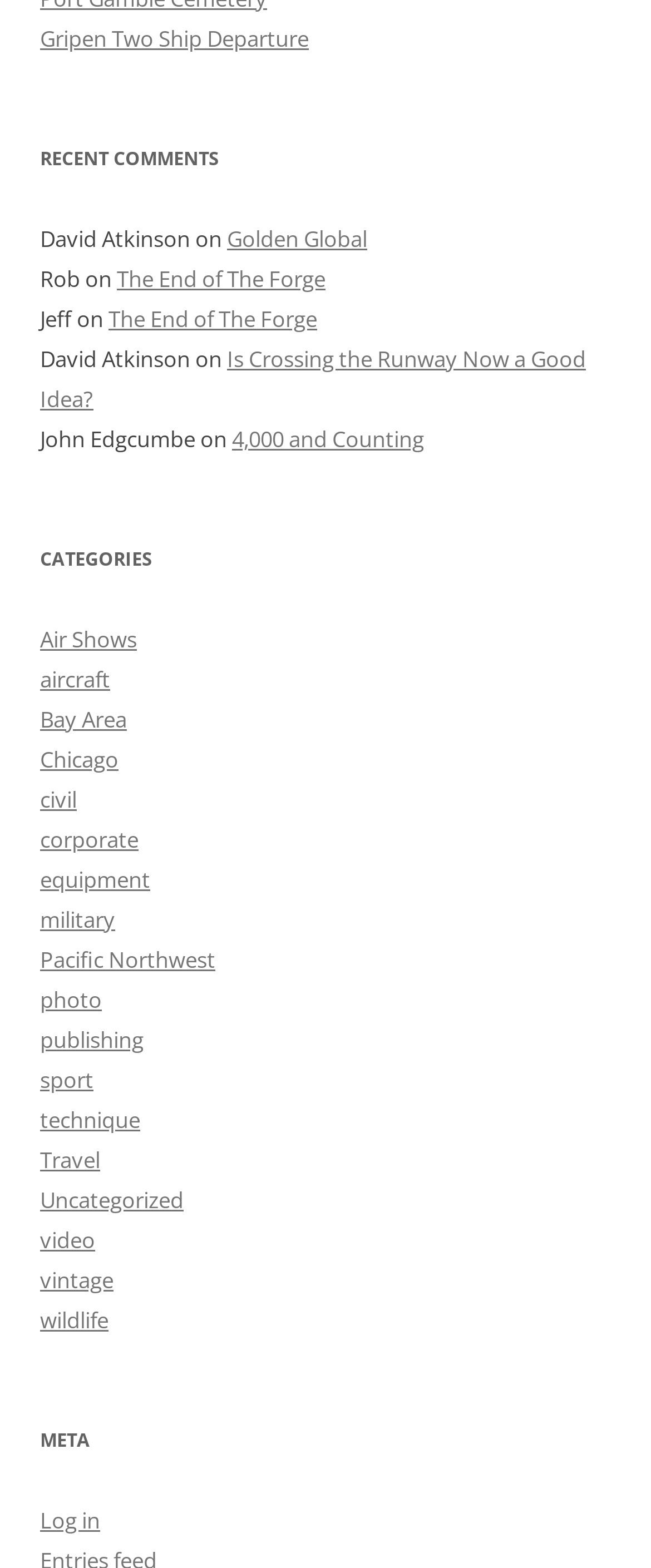How many recent comments are listed?
Please provide a single word or phrase based on the screenshot.

6